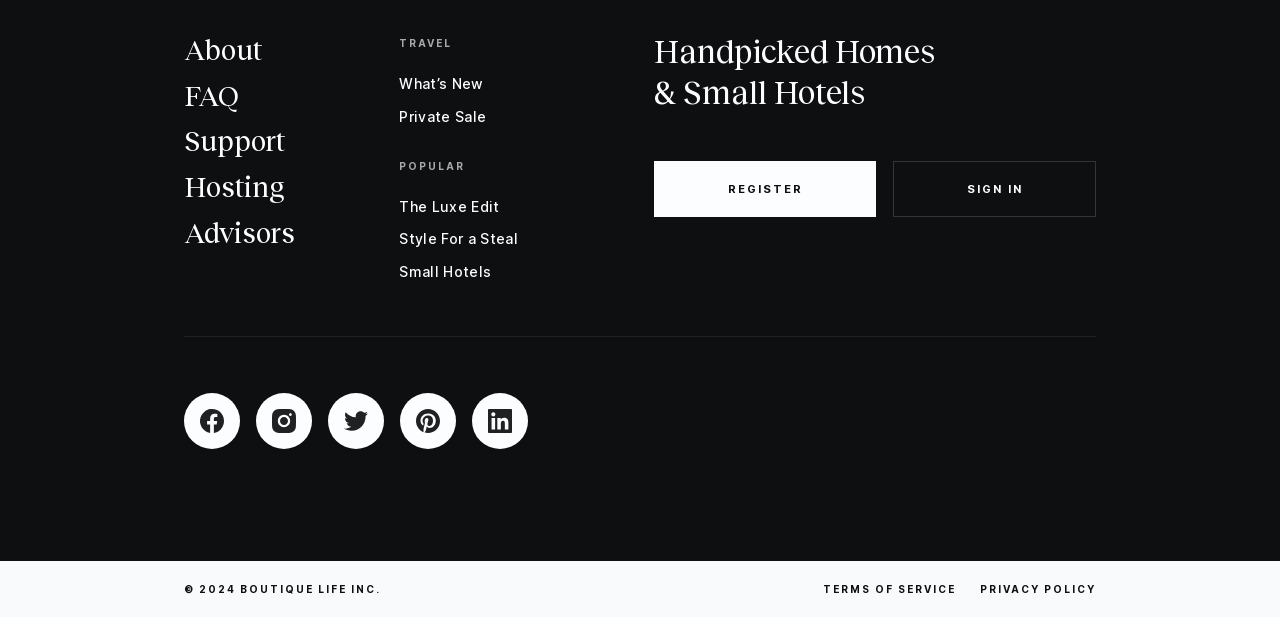Carefully examine the image and provide an in-depth answer to the question: What is the category of hotels mentioned in the heading?

I found a heading element with the text 'POPULAR' and a link element with the text 'Small Hotels' below it, indicating that 'Small Hotels' is a category of hotels mentioned on the webpage.